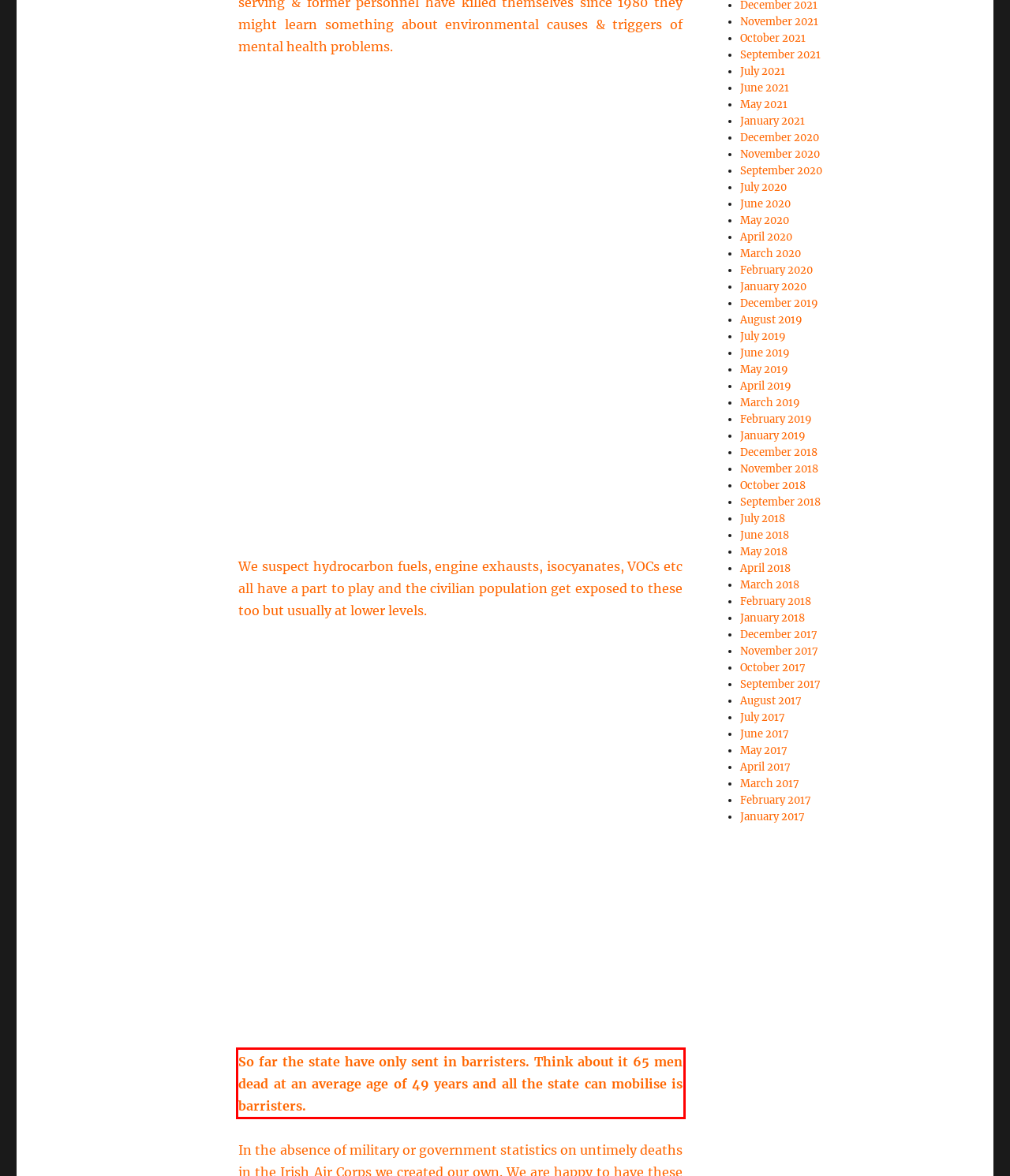Examine the webpage screenshot and use OCR to obtain the text inside the red bounding box.

So far the state have only sent in barristers. Think about it 65 men dead at an average age of 49 years and all the state can mobilise is barristers.